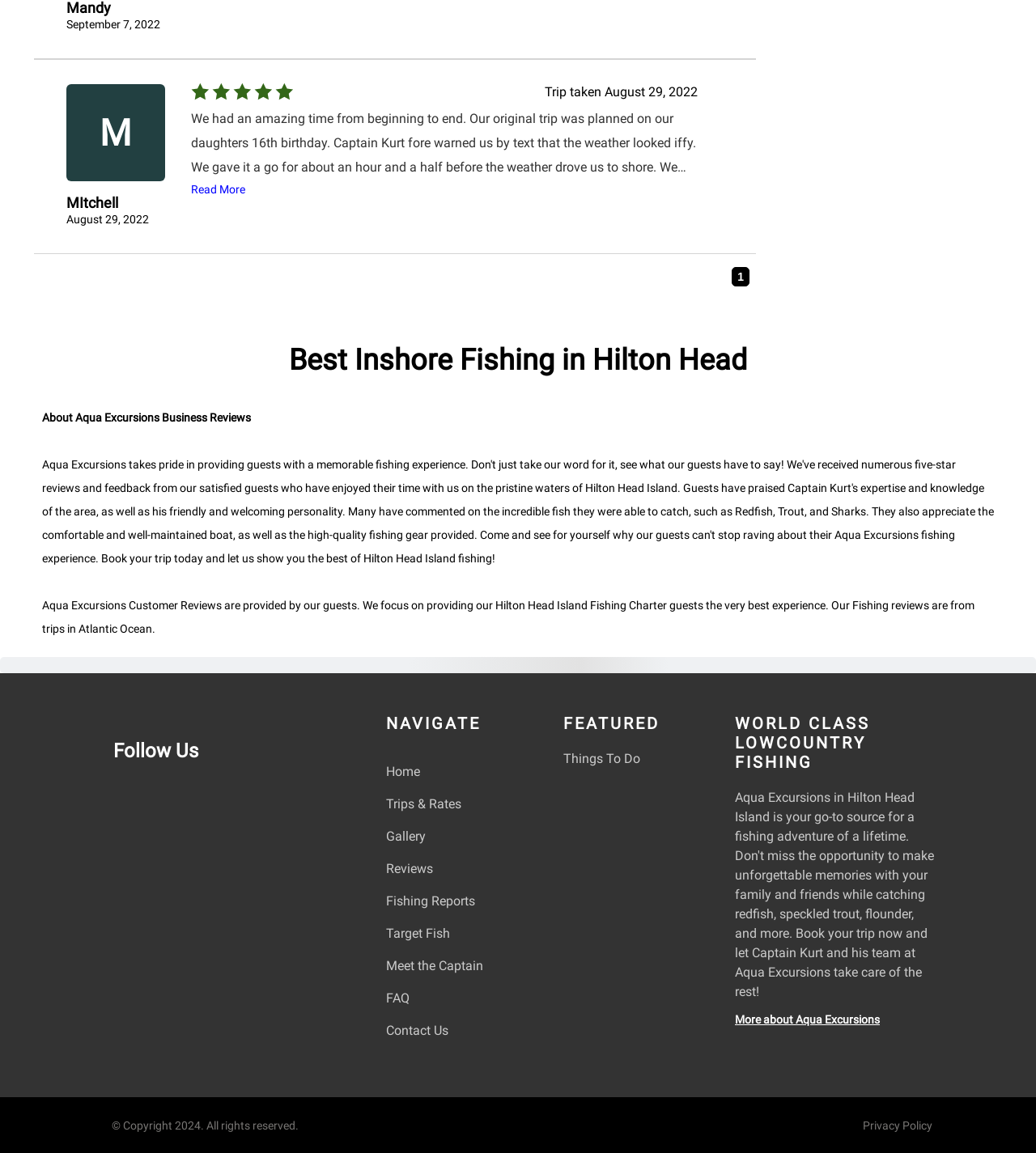What is the purpose of the webpage? From the image, respond with a single word or brief phrase.

To showcase fishing charter reviews